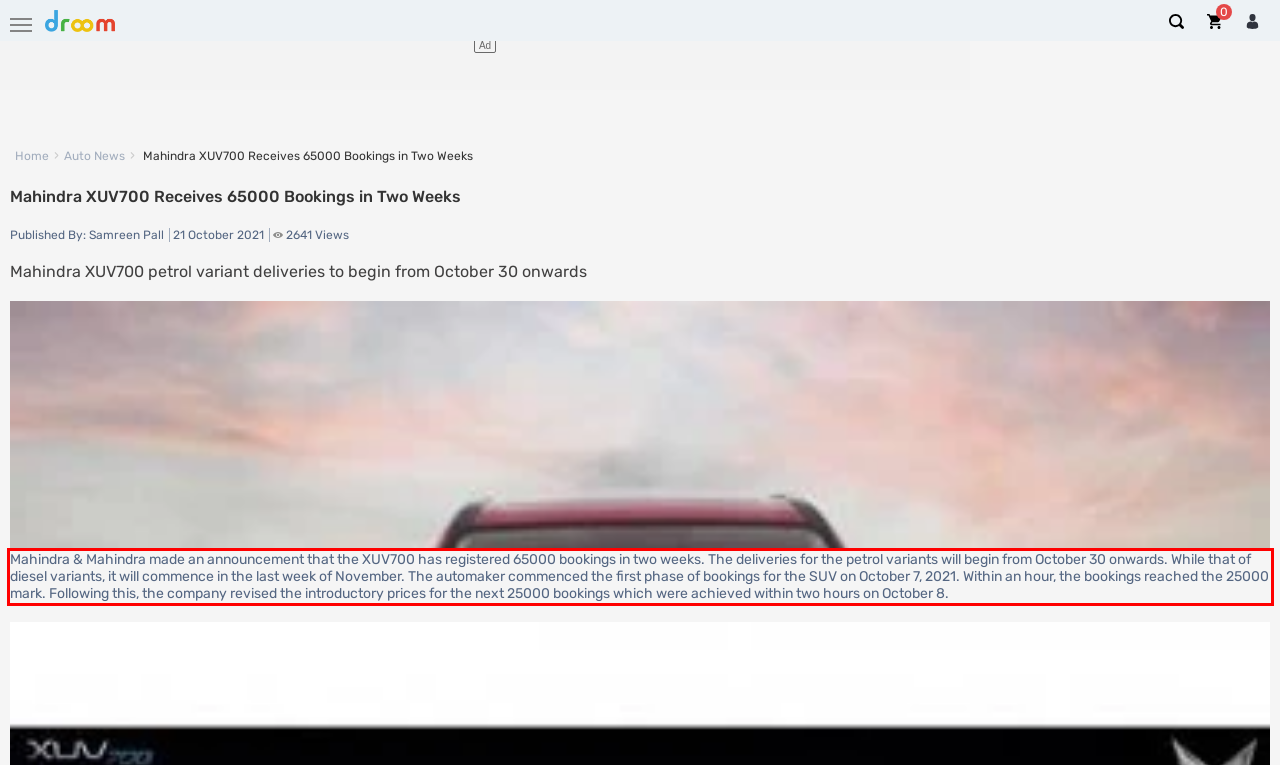You are given a screenshot showing a webpage with a red bounding box. Perform OCR to capture the text within the red bounding box.

Mahindra & Mahindra made an announcement that the XUV700 has registered 65000 bookings in two weeks. The deliveries for the petrol variants will begin from October 30 onwards. While that of diesel variants, it will commence in the last week of November. The automaker commenced the first phase of bookings for the SUV on October 7, 2021. Within an hour, the bookings reached the 25000 mark. Following this, the company revised the introductory prices for the next 25000 bookings which were achieved within two hours on October 8.